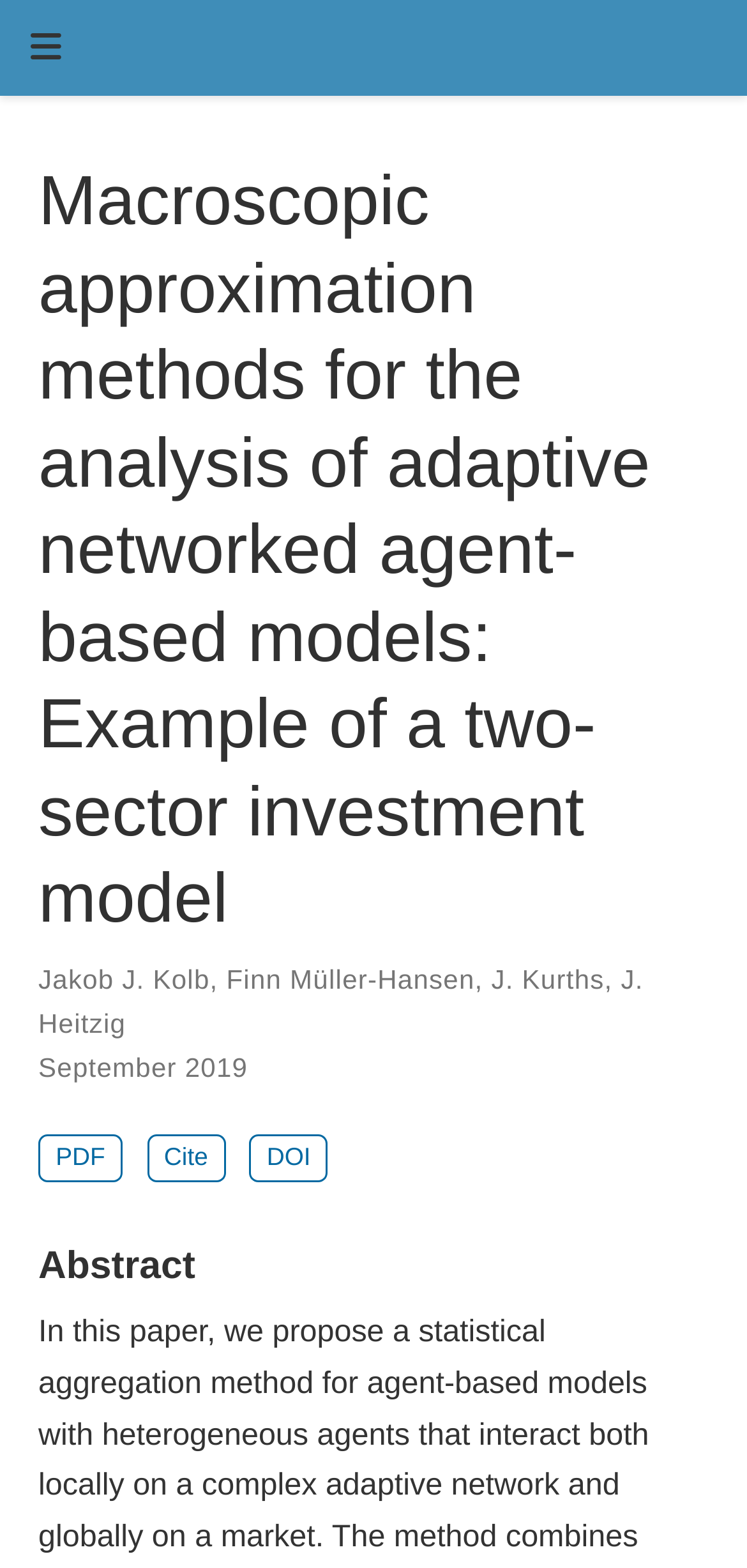For the given element description Health, determine the bounding box coordinates of the UI element. The coordinates should follow the format (top-left x, top-left y, bottom-right x, bottom-right y) and be within the range of 0 to 1.

None